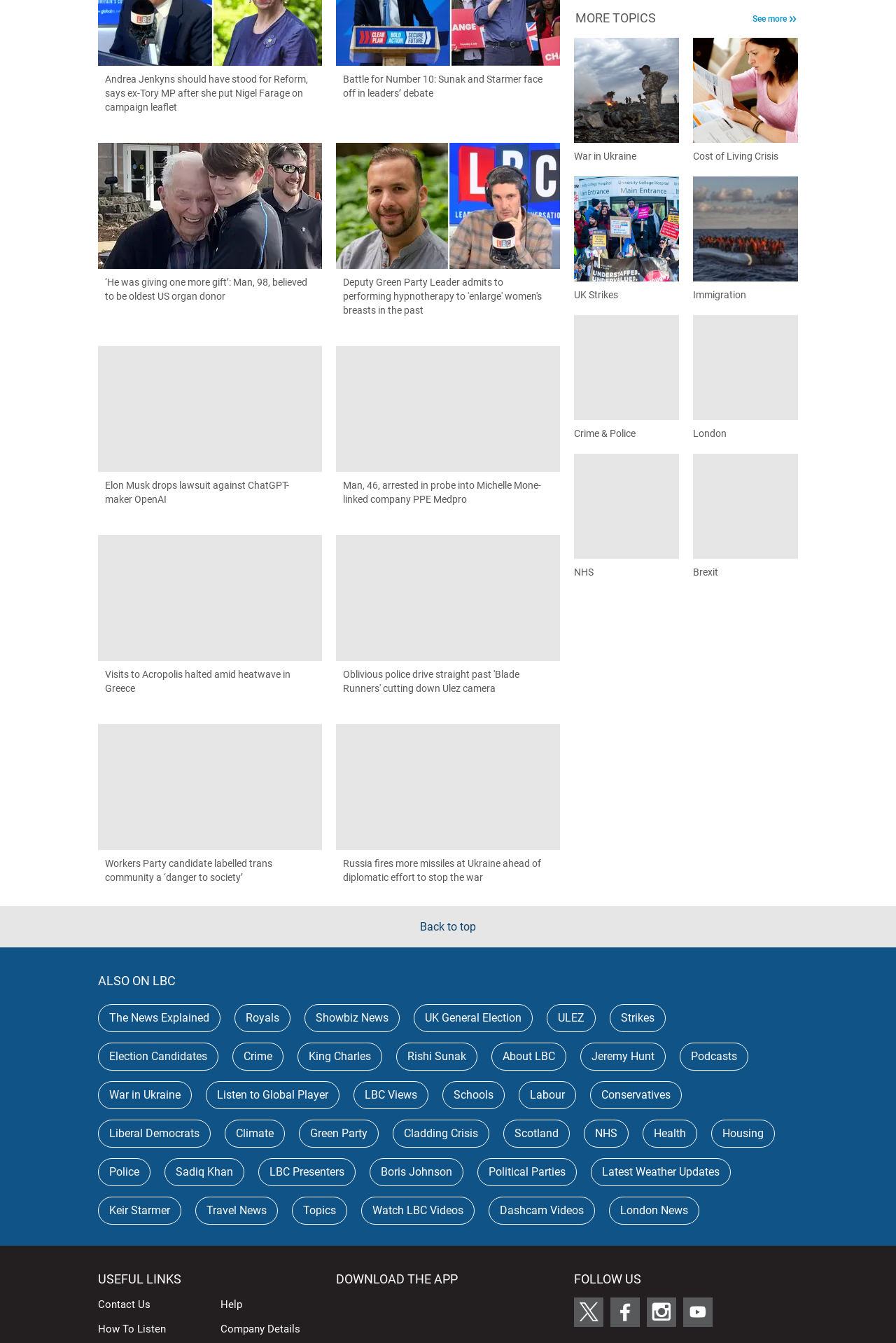Answer this question using a single word or a brief phrase:
Where is the 'Back to top' link located?

Middle bottom